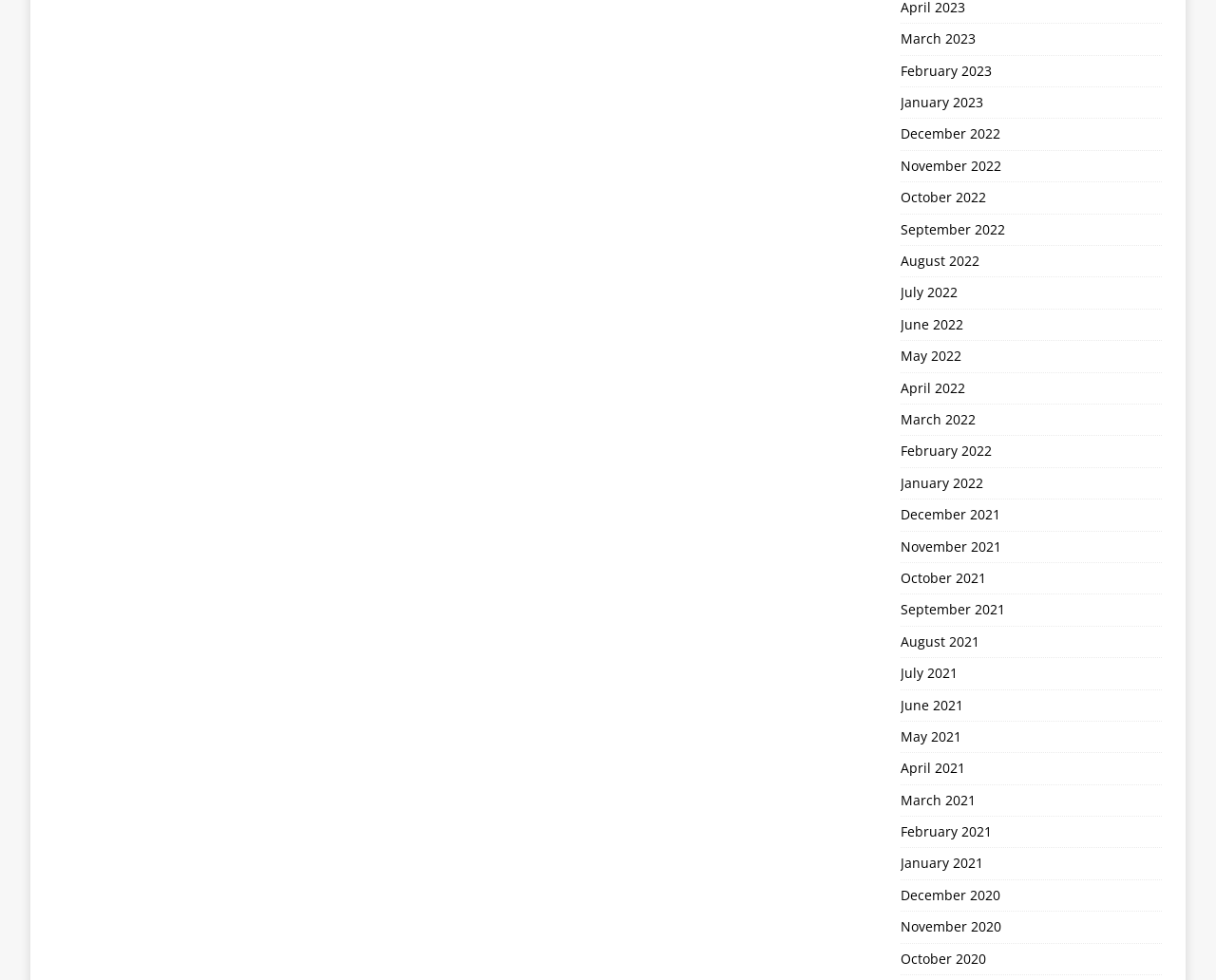Determine the coordinates of the bounding box that should be clicked to complete the instruction: "View November 2021". The coordinates should be represented by four float numbers between 0 and 1: [left, top, right, bottom].

[0.74, 0.542, 0.955, 0.574]